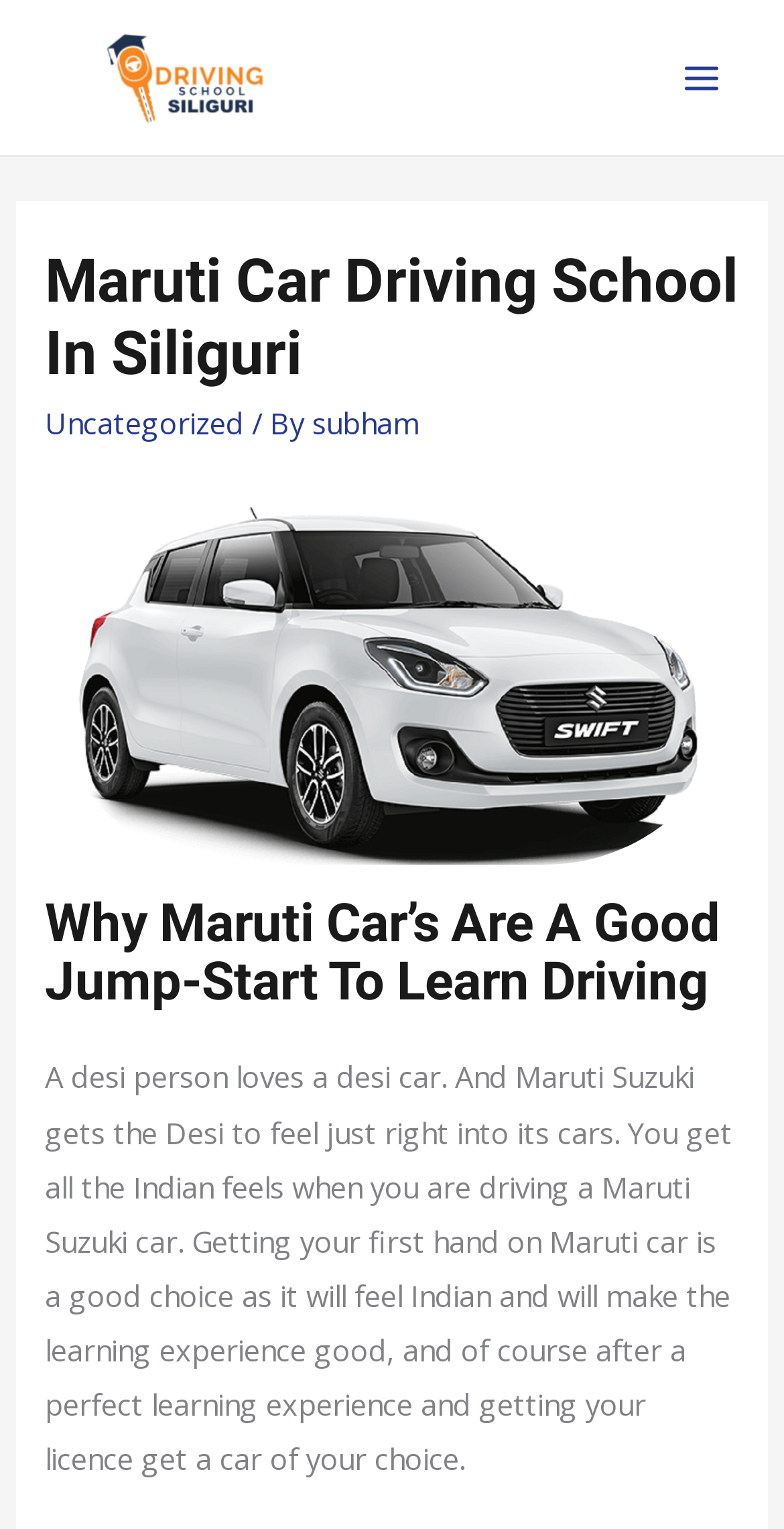Who is the author of the blog post?
Using the image, respond with a single word or phrase.

subham